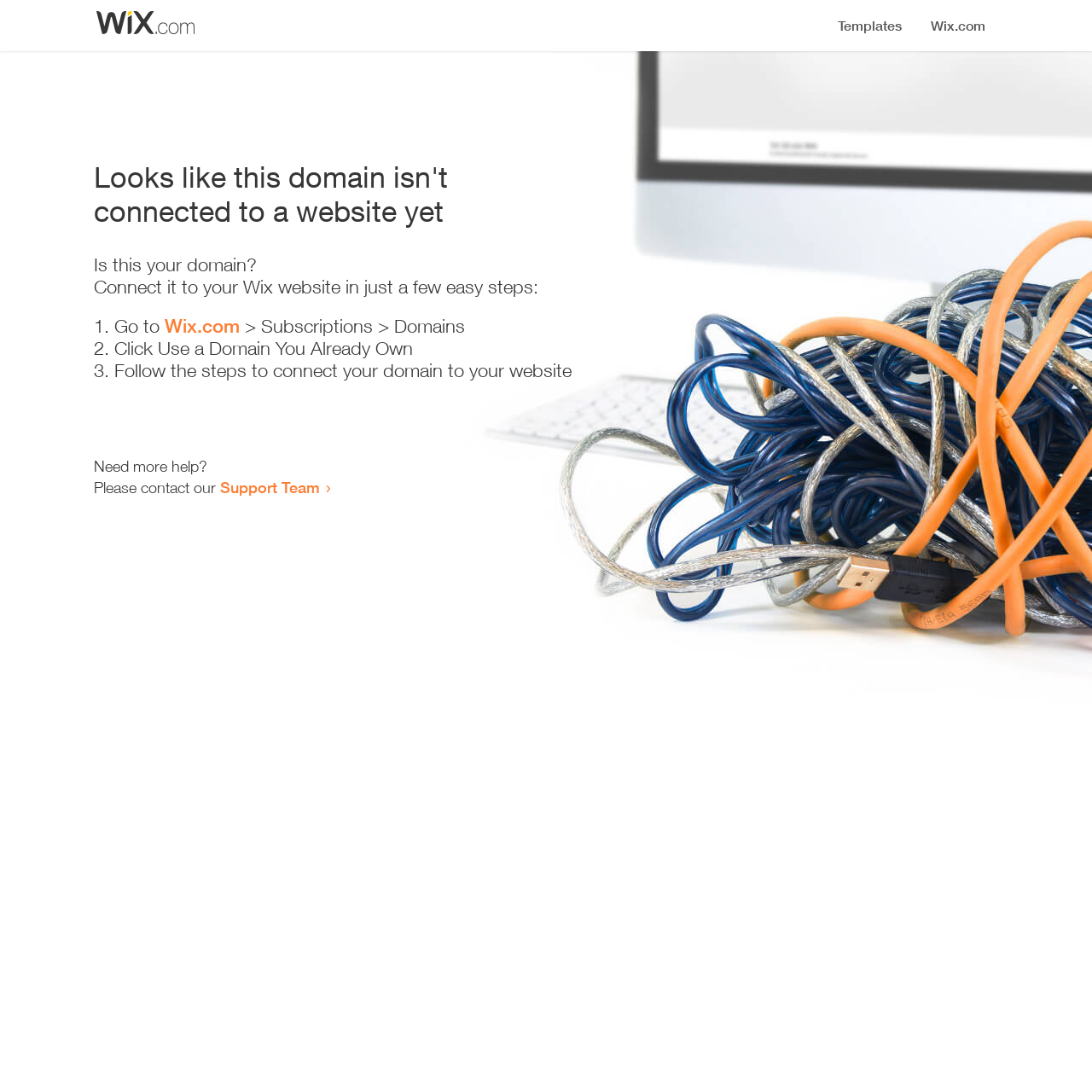Provide the bounding box coordinates for the UI element that is described by this text: "Terms & Conditions". The coordinates should be in the form of four float numbers between 0 and 1: [left, top, right, bottom].

None